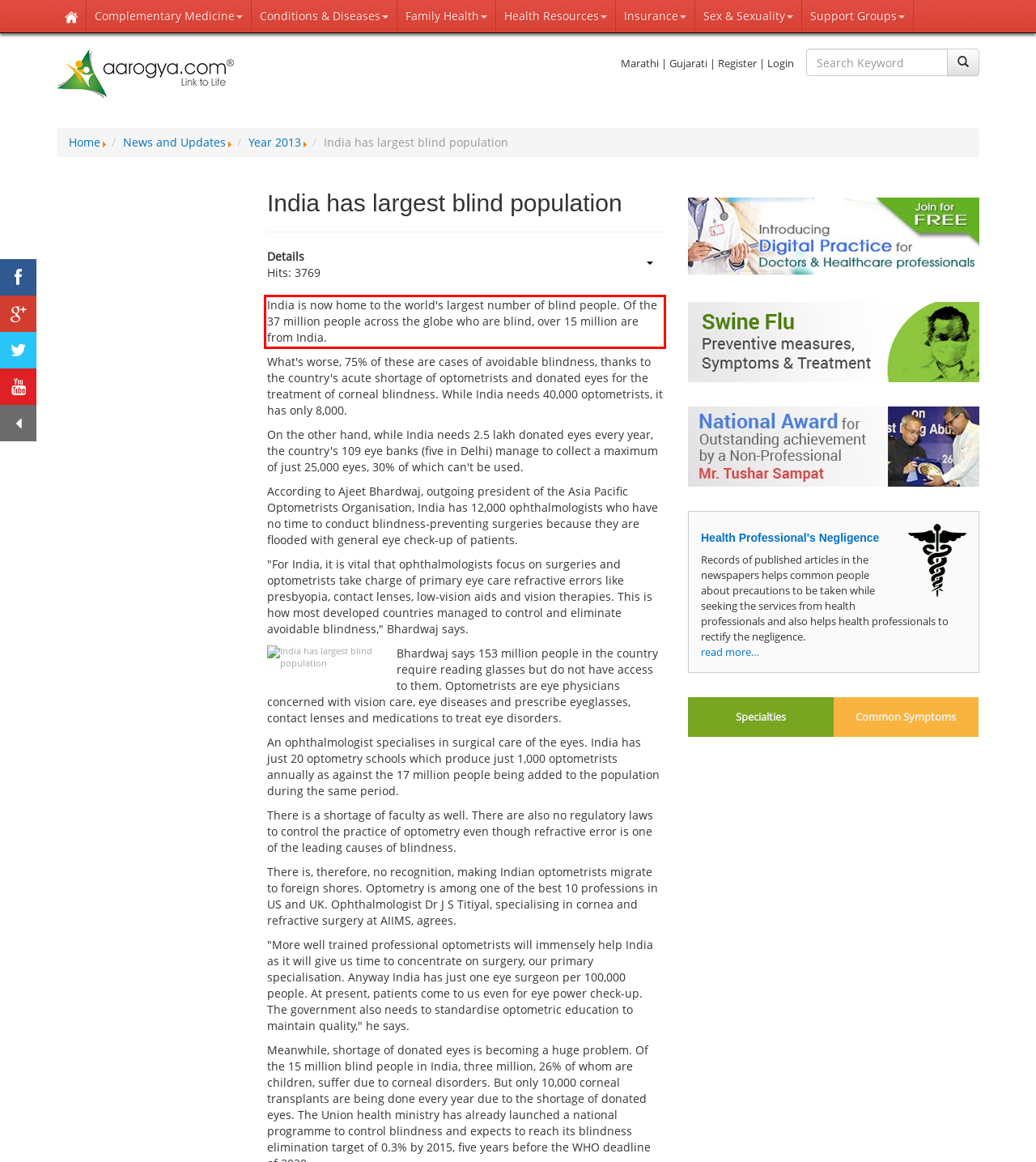Using OCR, extract the text content found within the red bounding box in the given webpage screenshot.

India is now home to the world's largest number of blind people. Of the 37 million people across the globe who are blind, over 15 million are from India.